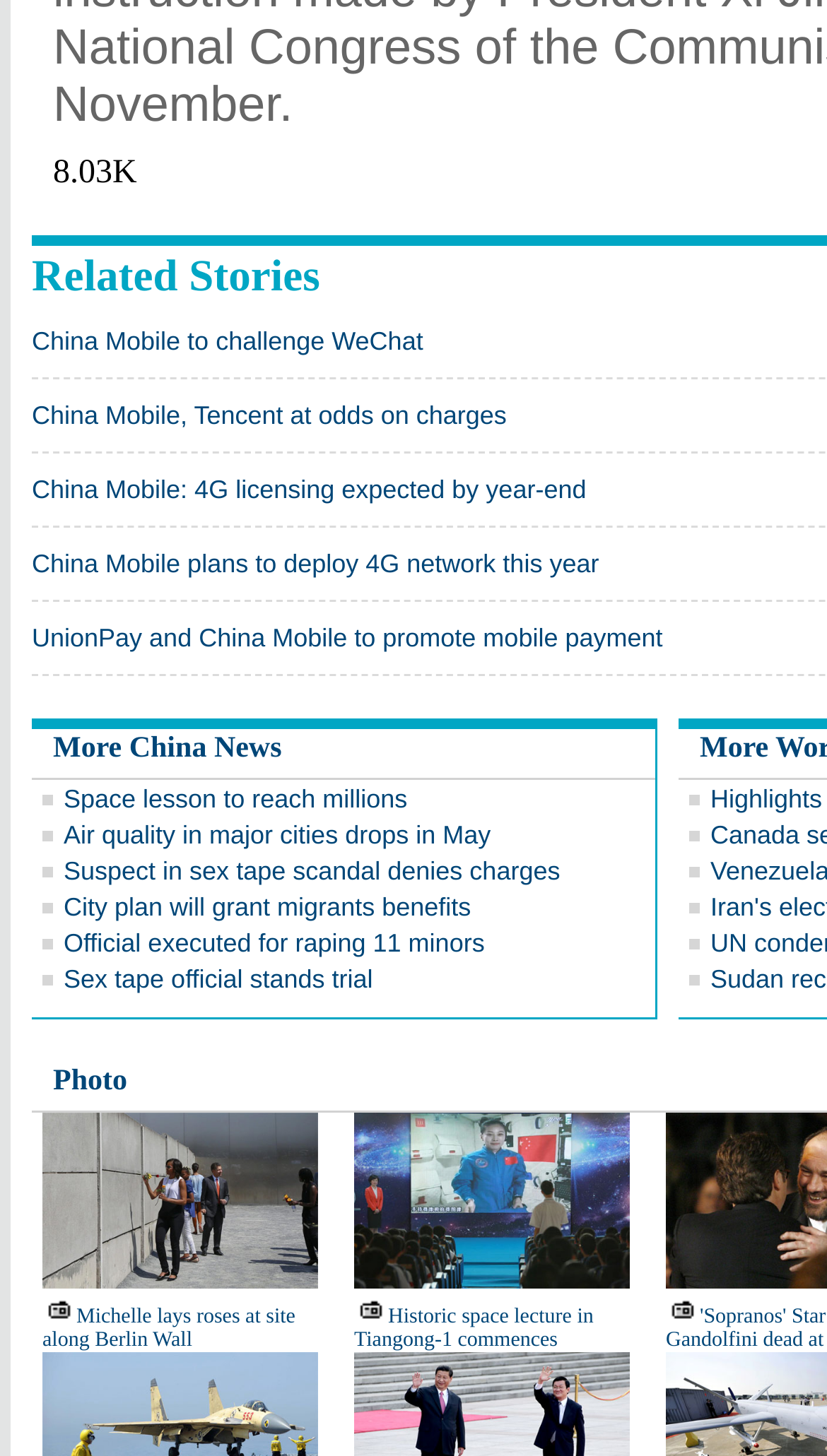Give a short answer to this question using one word or a phrase:
What is the number above the 'Related Stories' link?

8.03K